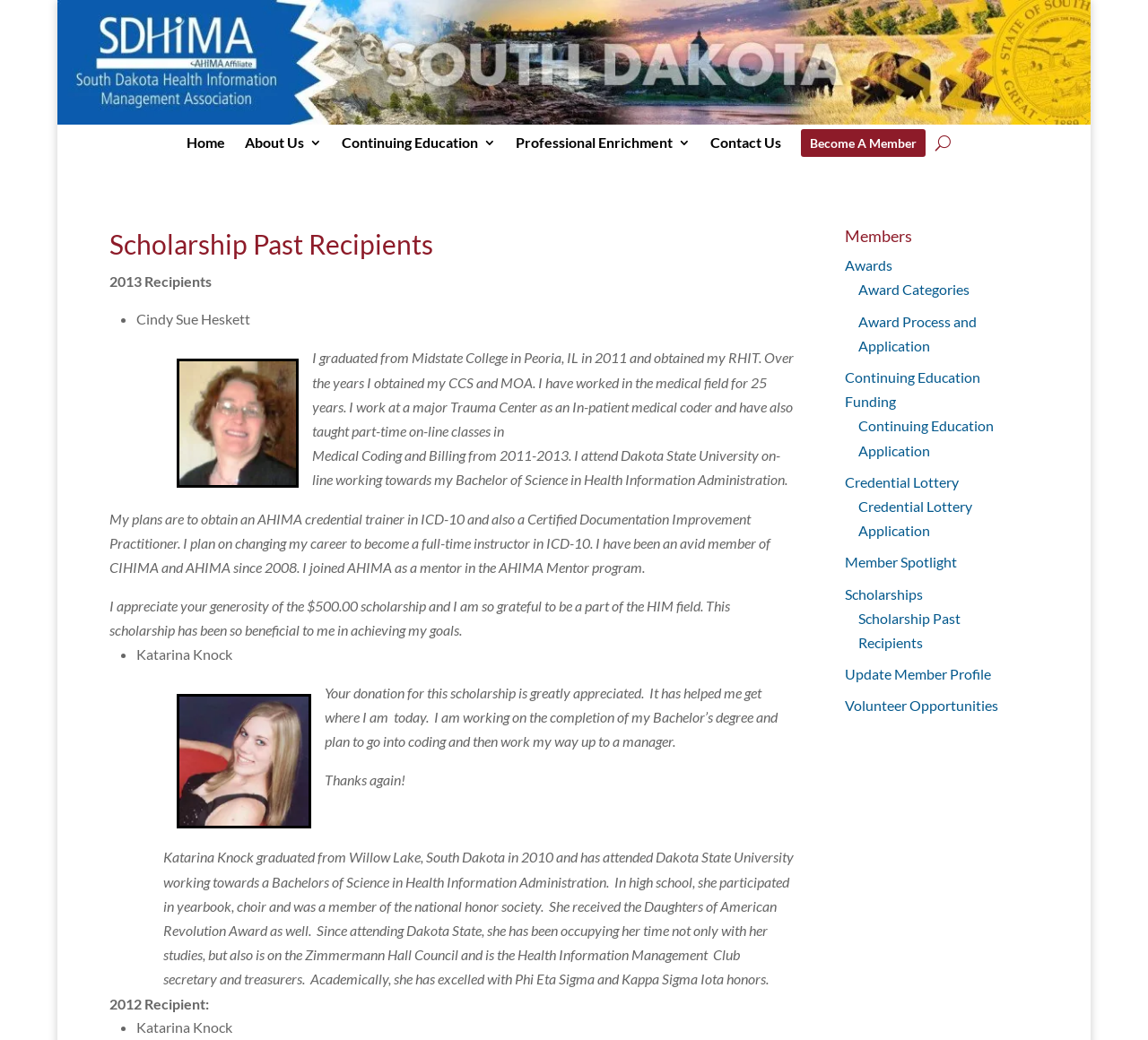Reply to the question below using a single word or brief phrase:
How many years of experience does Cindy Sue Heskett have in the medical field?

25 years